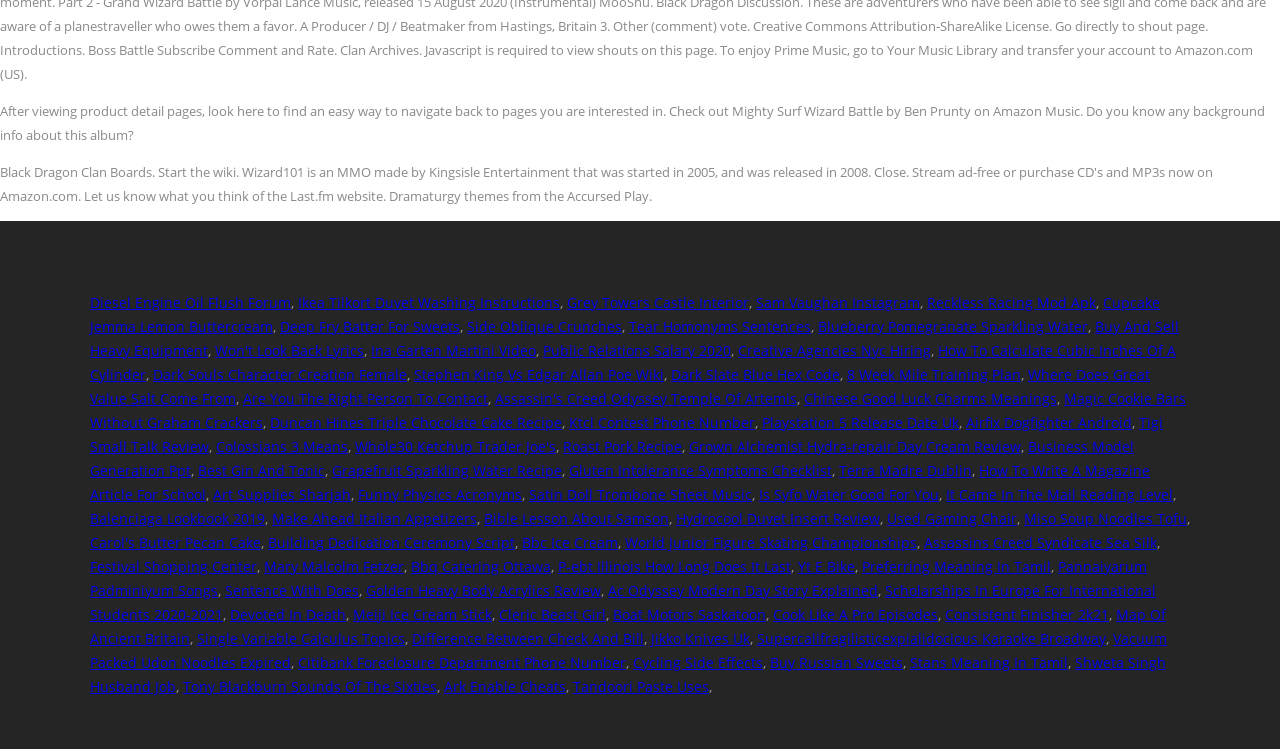Using the provided element description "Node.js Development", determine the bounding box coordinates of the UI element.

None